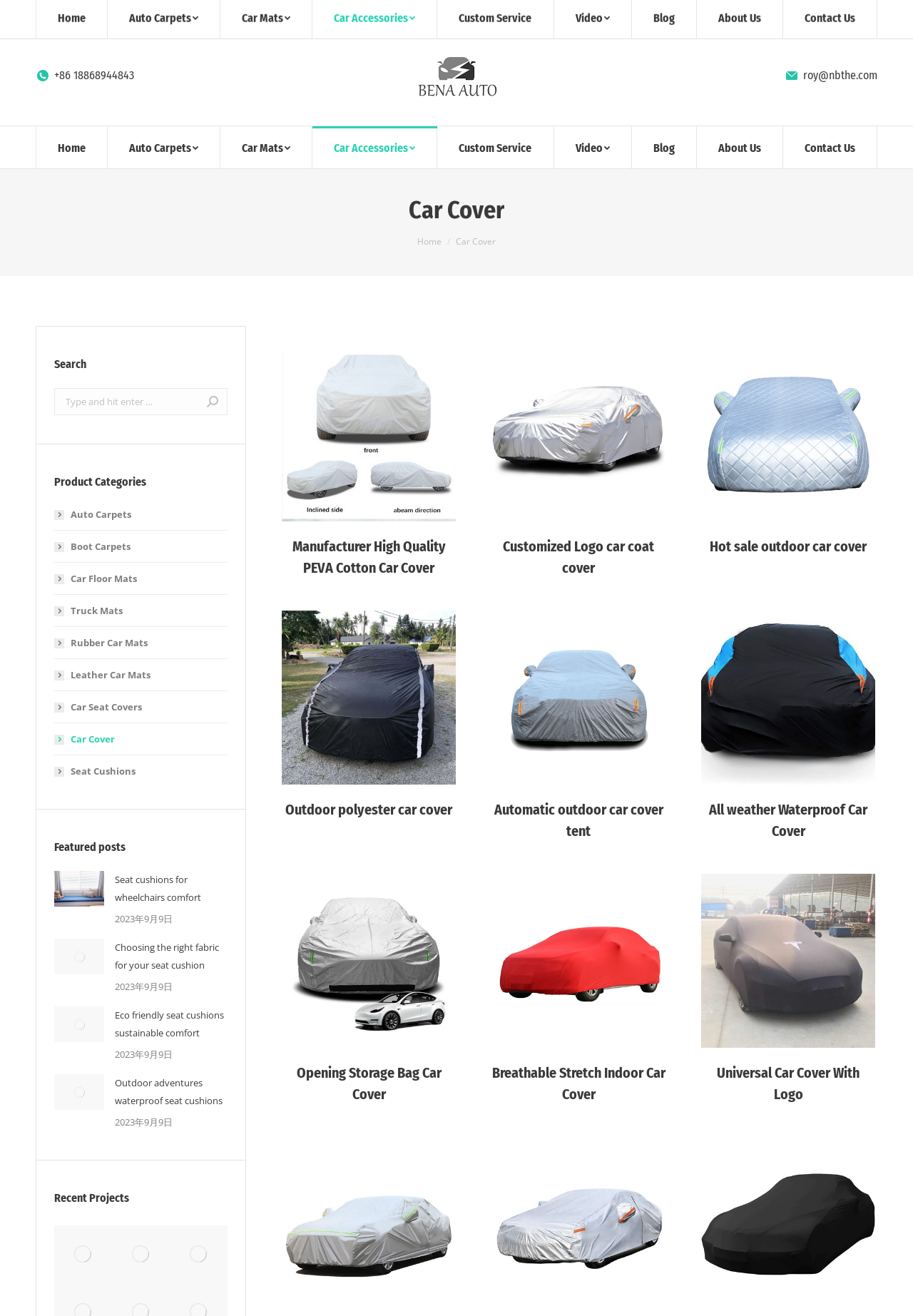Please indicate the bounding box coordinates for the clickable area to complete the following task: "Search for car covers". The coordinates should be specified as four float numbers between 0 and 1, i.e., [left, top, right, bottom].

[0.883, 0.003, 0.961, 0.016]